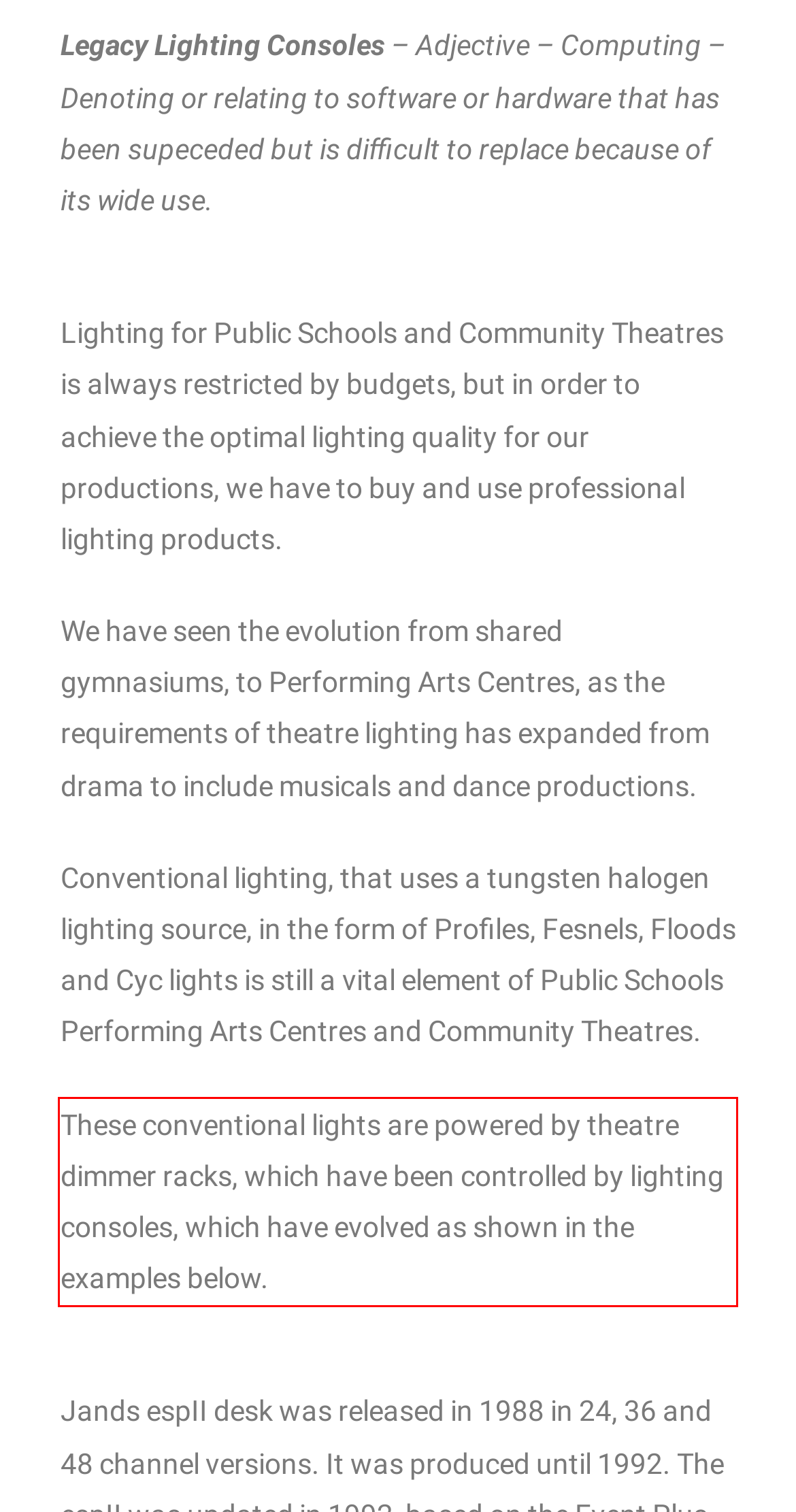Given a webpage screenshot, locate the red bounding box and extract the text content found inside it.

These conventional lights are powered by theatre dimmer racks, which have been controlled by lighting consoles, which have evolved as shown in the examples below.